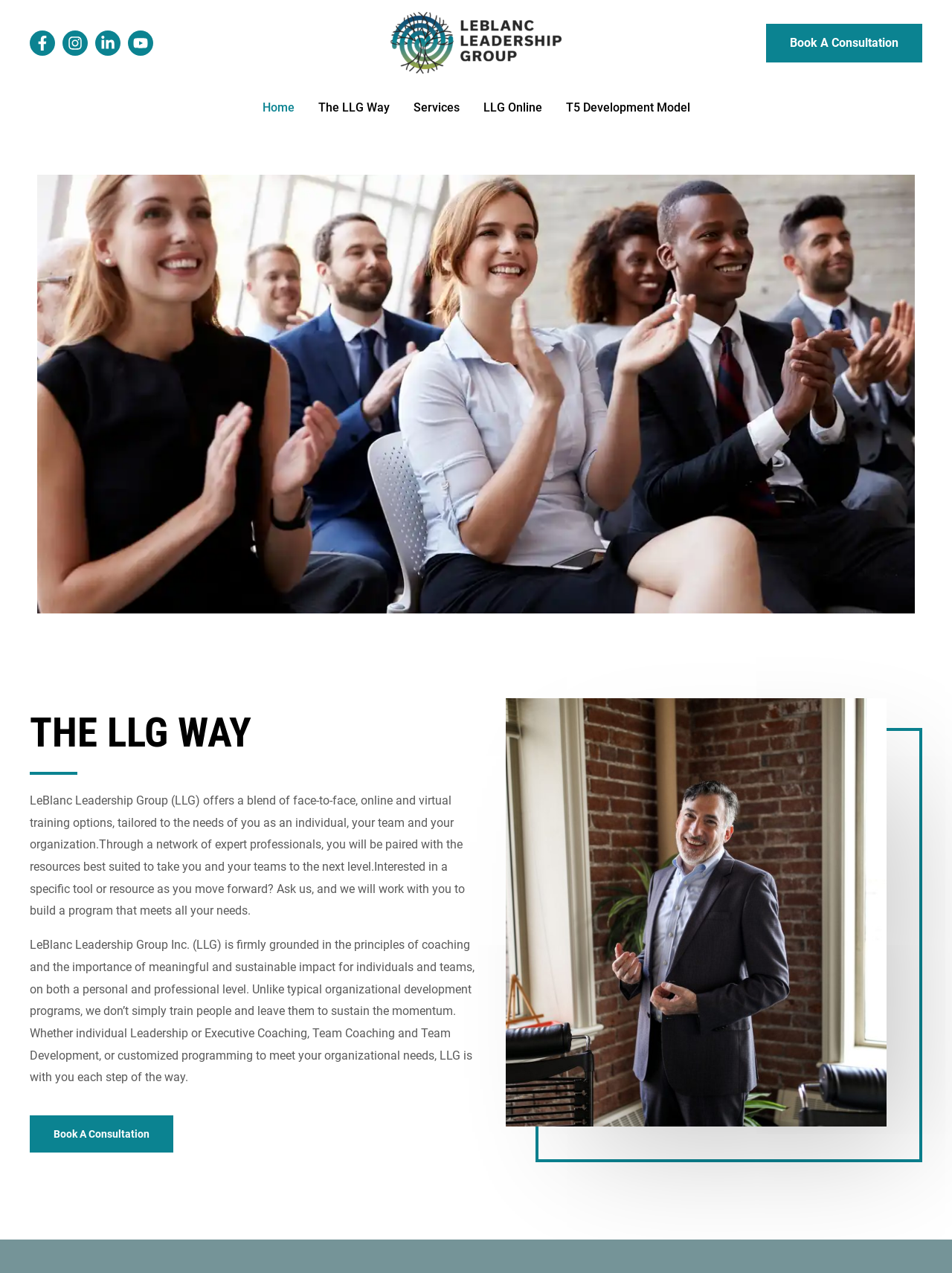Locate the heading on the webpage and return its text.

THE LLG WAY